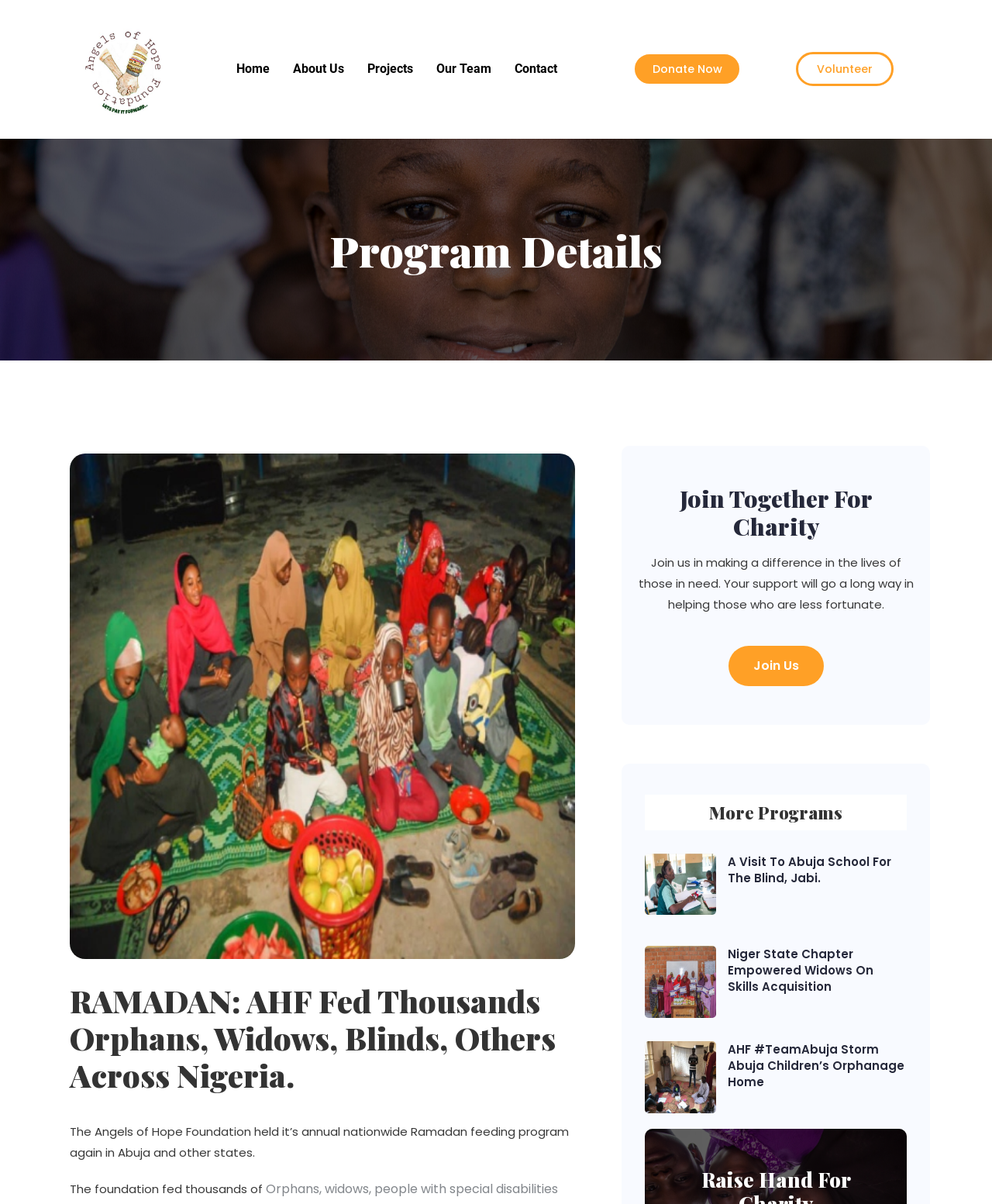How many programs are listed under 'More Programs'?
Using the information from the image, give a concise answer in one word or a short phrase.

4